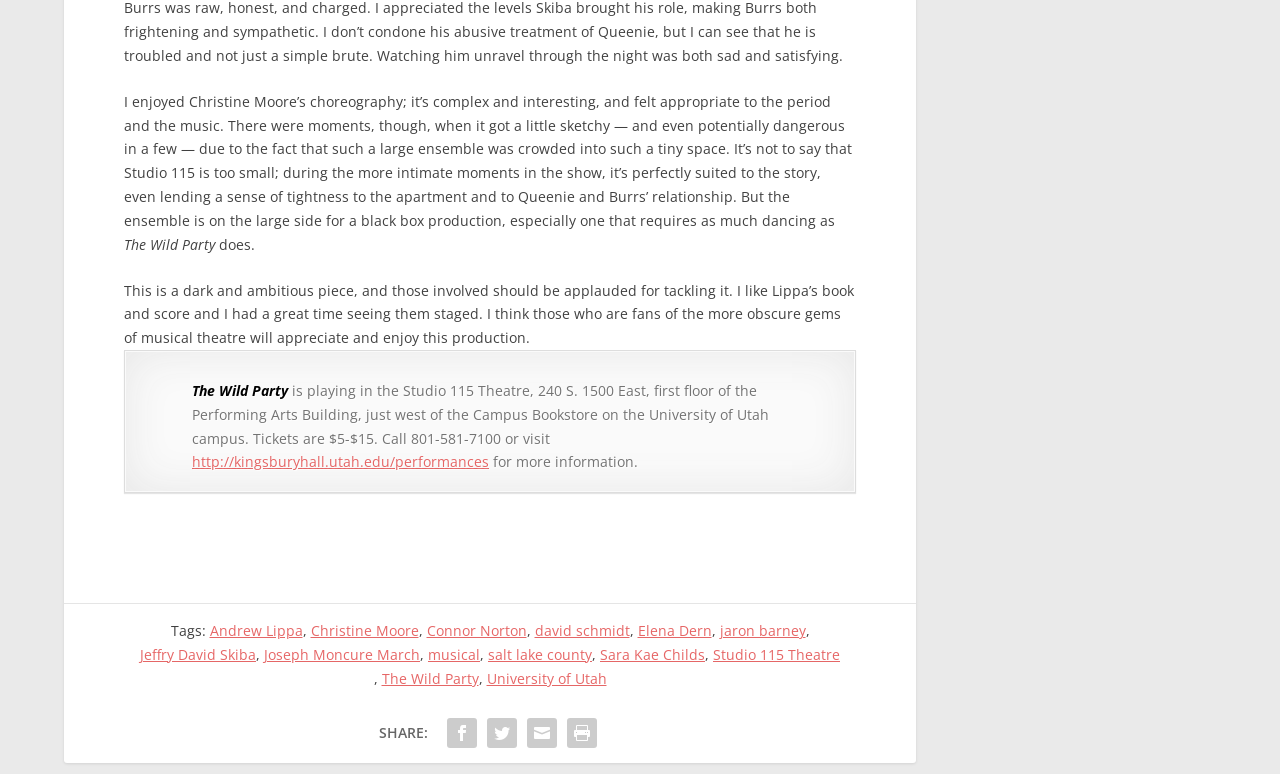Provide your answer in one word or a succinct phrase for the question: 
How much do tickets for the play cost?

$5-$15